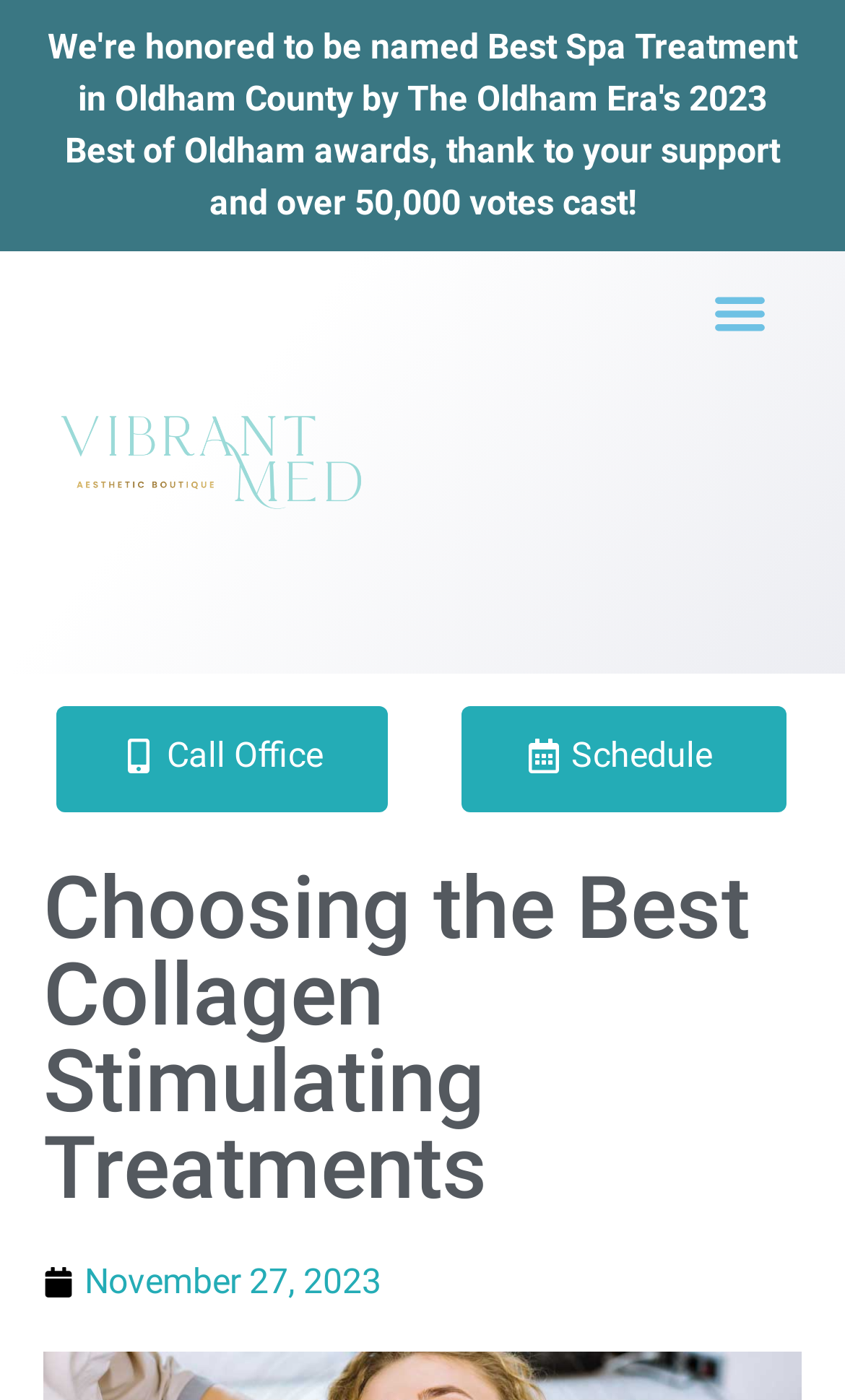How many links are in the top navigation menu?
Can you provide an in-depth and detailed response to the question?

I counted the number of links in the top navigation menu by looking at the elements with type 'link' and bounding box coordinates that indicate they are located at the top of the page. I found three links: 'Call Office', 'Schedule ', and the logo link.